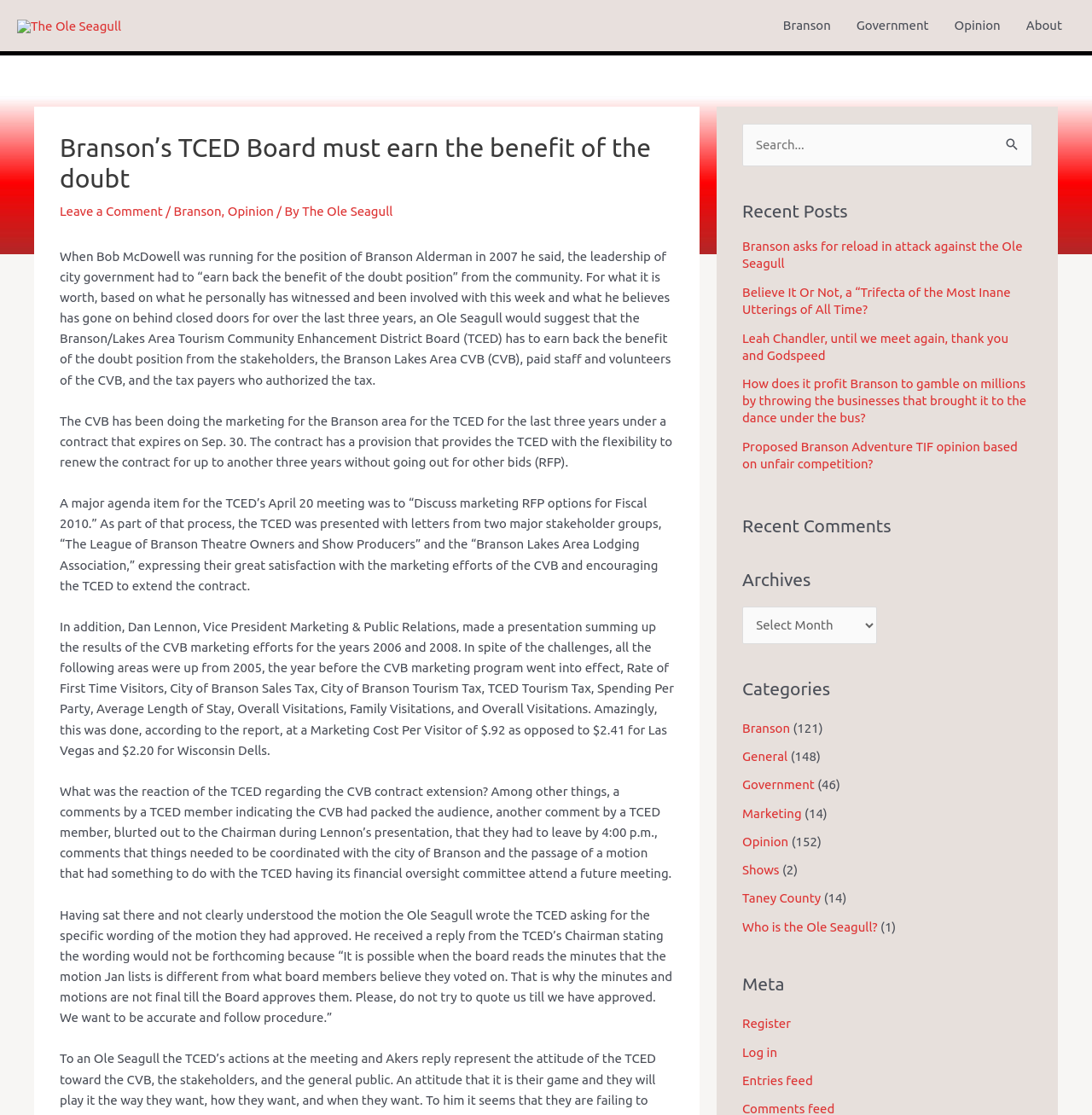What is the position held by Bob McDowell in 2007?
Use the image to give a comprehensive and detailed response to the question.

According to the article, Bob McDowell was running for the position of Branson Alderman in 2007.